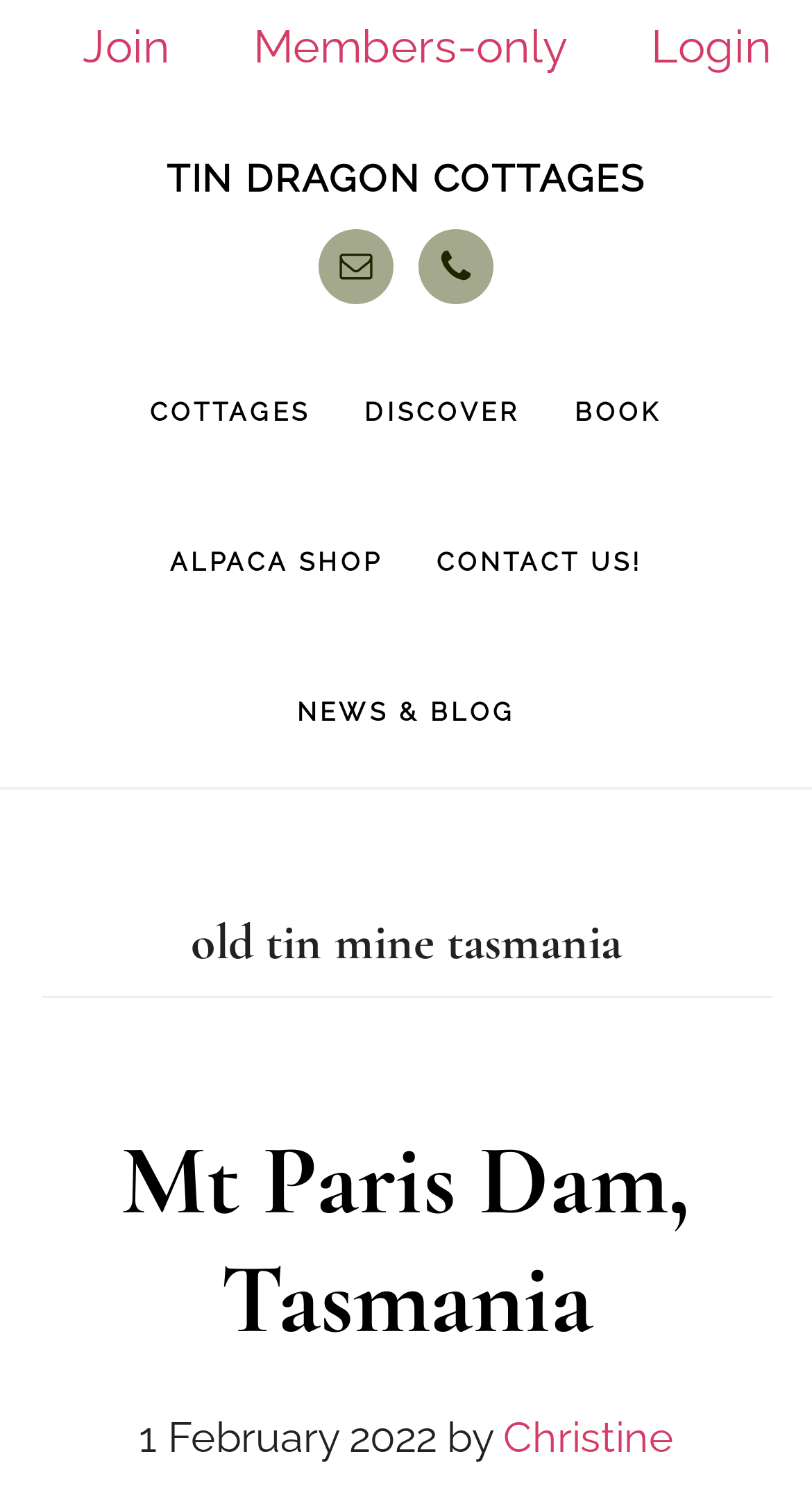Point out the bounding box coordinates of the section to click in order to follow this instruction: "Click on the 'Menu' button".

None